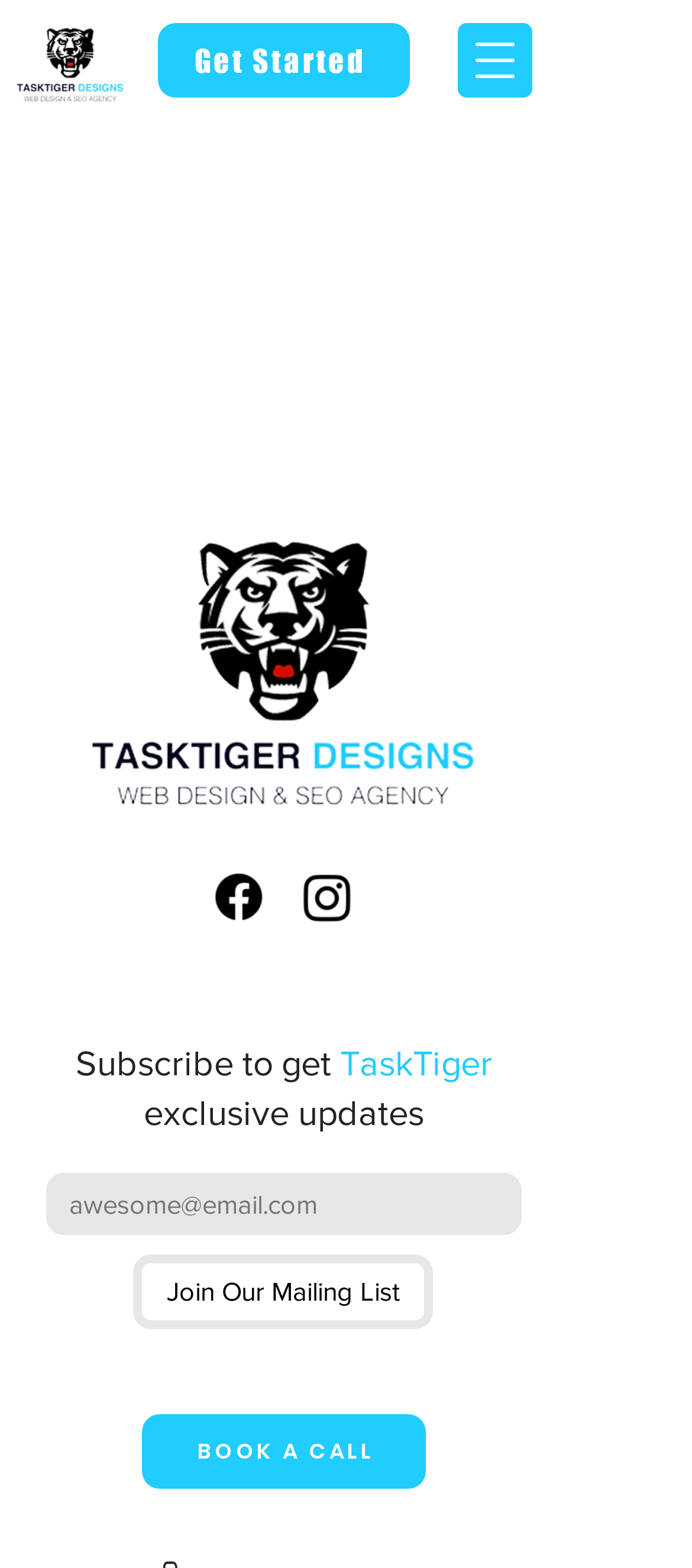Based on the element description BOOK A CALL, identify the bounding box coordinates for the UI element. The coordinates should be in the format (top-left x, top-left y, bottom-right x, bottom-right y) and within the 0 to 1 range.

[0.205, 0.901, 0.615, 0.949]